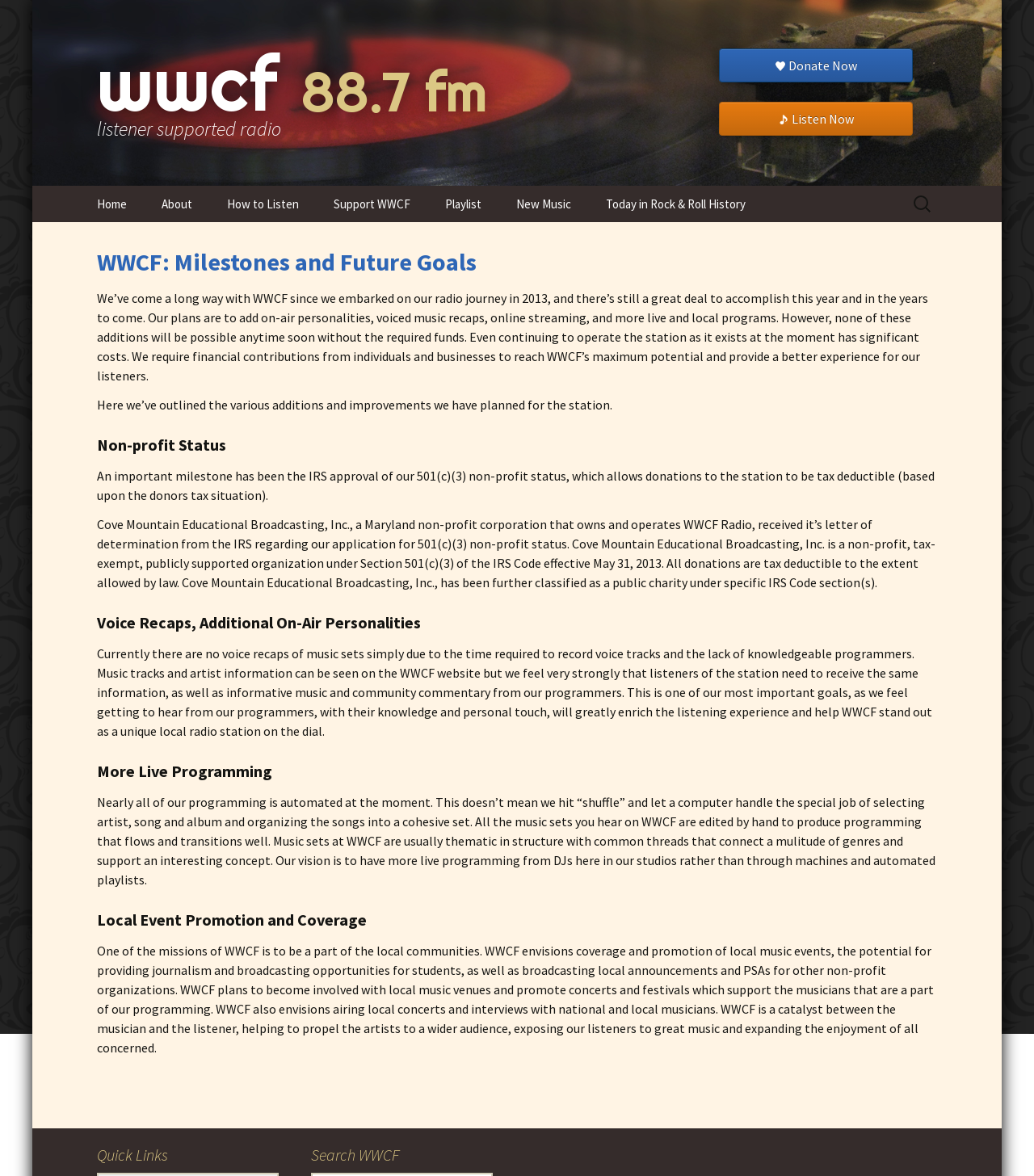Please provide the bounding box coordinates for the element that needs to be clicked to perform the following instruction: "Listen to the radio". The coordinates should be given as four float numbers between 0 and 1, i.e., [left, top, right, bottom].

[0.695, 0.087, 0.883, 0.115]